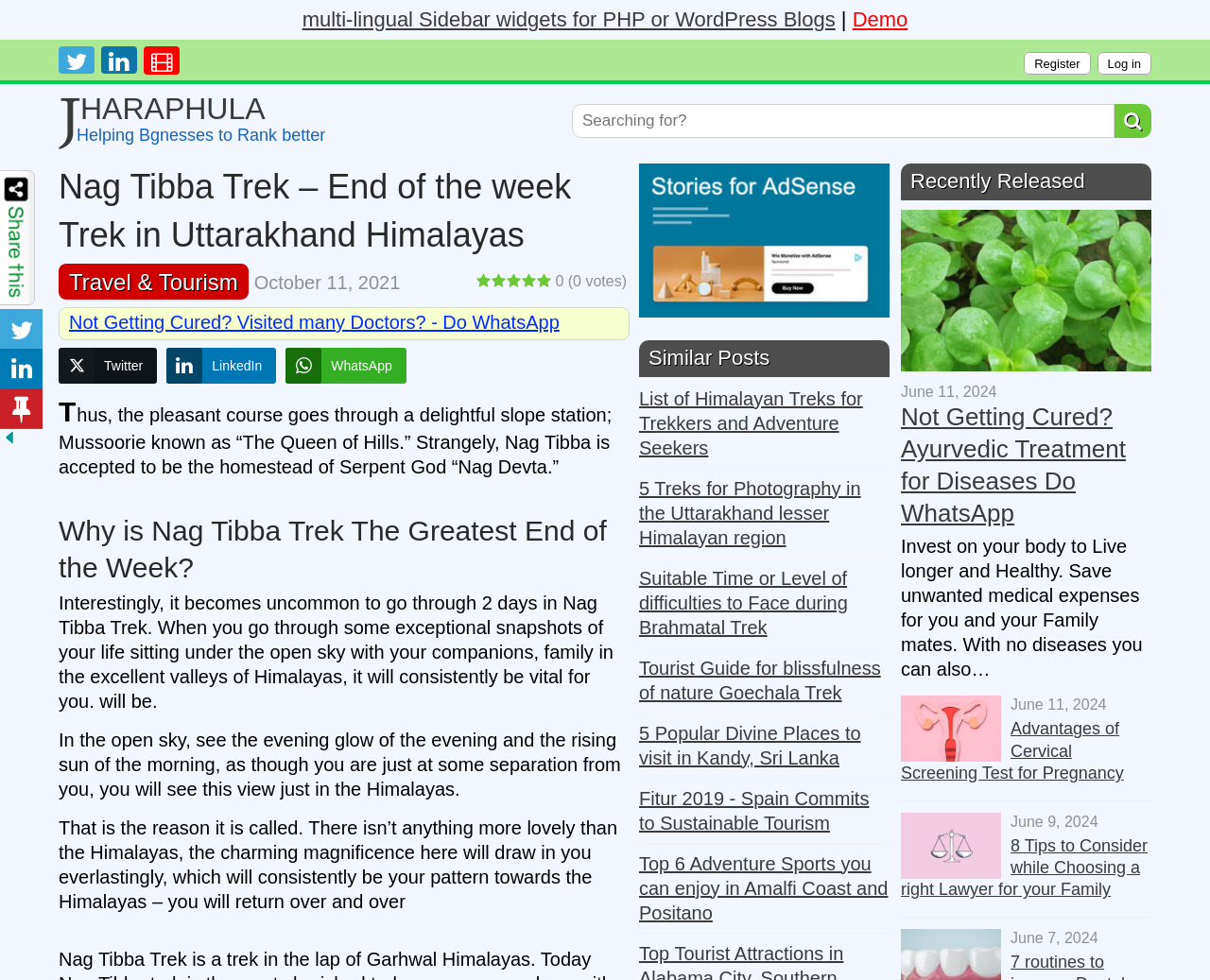Find the bounding box coordinates of the element to click in order to complete the given instruction: "Register an account."

[0.846, 0.053, 0.901, 0.077]